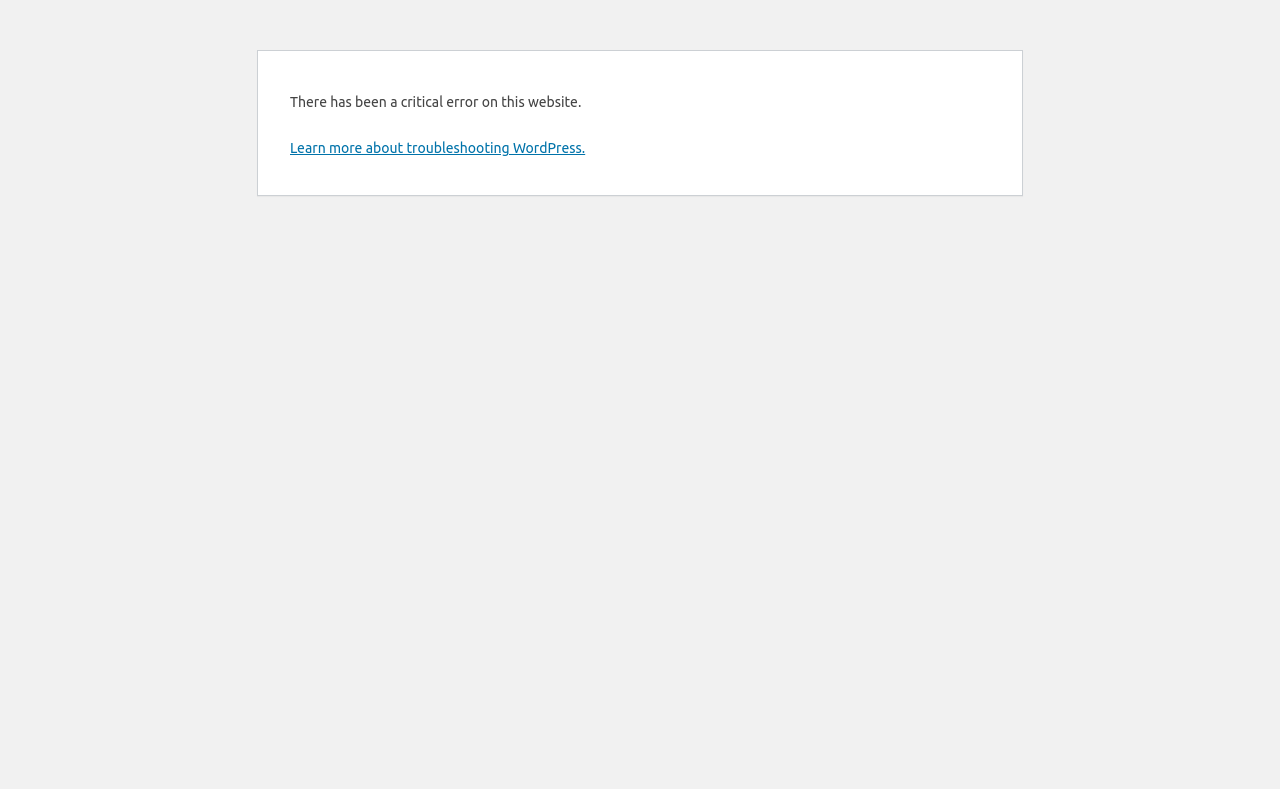Identify the bounding box for the described UI element. Provide the coordinates in (top-left x, top-left y, bottom-right x, bottom-right y) format with values ranging from 0 to 1: Learn more about troubleshooting WordPress.

[0.227, 0.177, 0.457, 0.198]